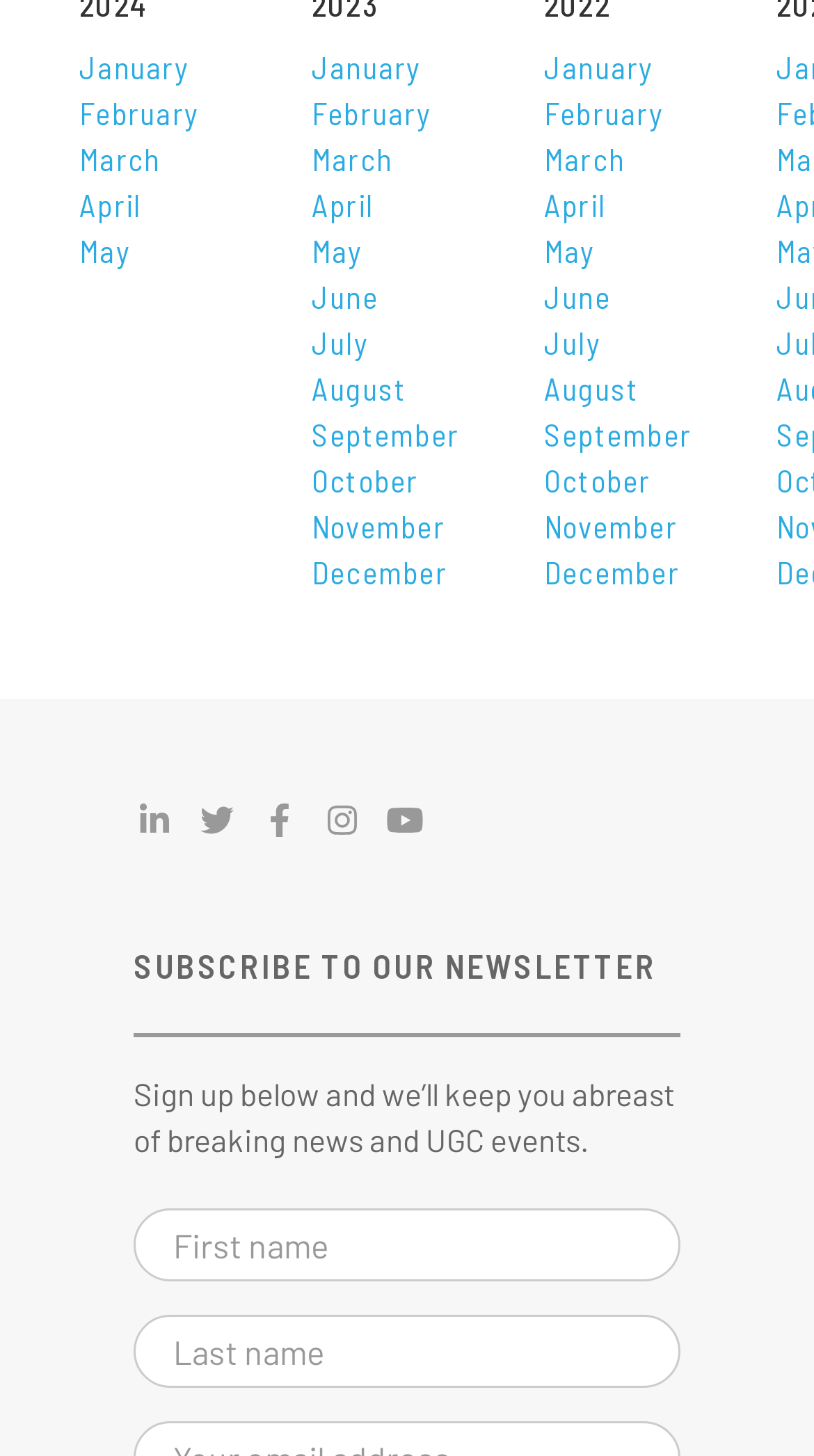Please identify the bounding box coordinates of the region to click in order to complete the given instruction: "Click on January". The coordinates should be four float numbers between 0 and 1, i.e., [left, top, right, bottom].

[0.097, 0.031, 0.231, 0.062]